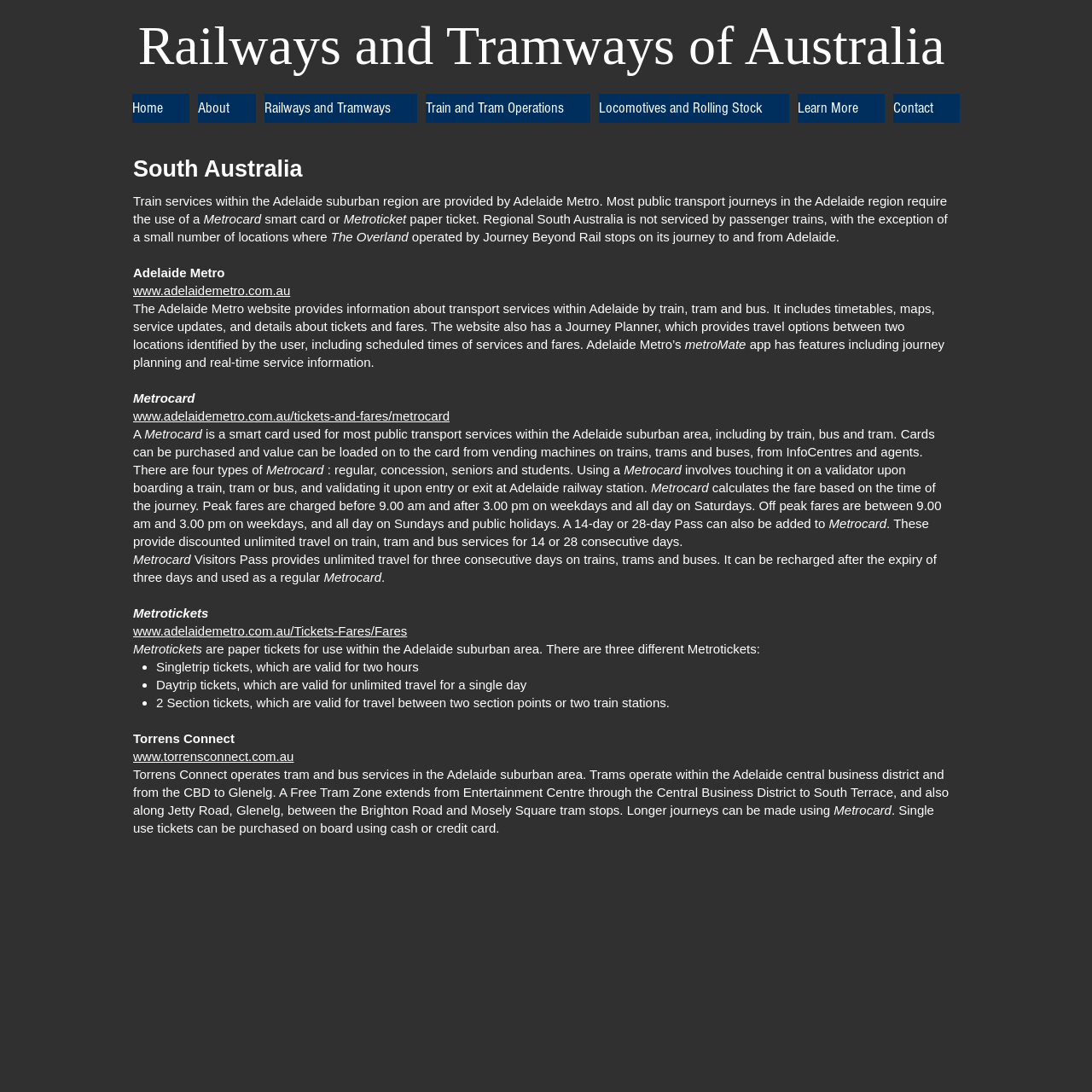Provide a brief response in the form of a single word or phrase:
What is the difference between peak and off-peak fares?

Time-based fare system